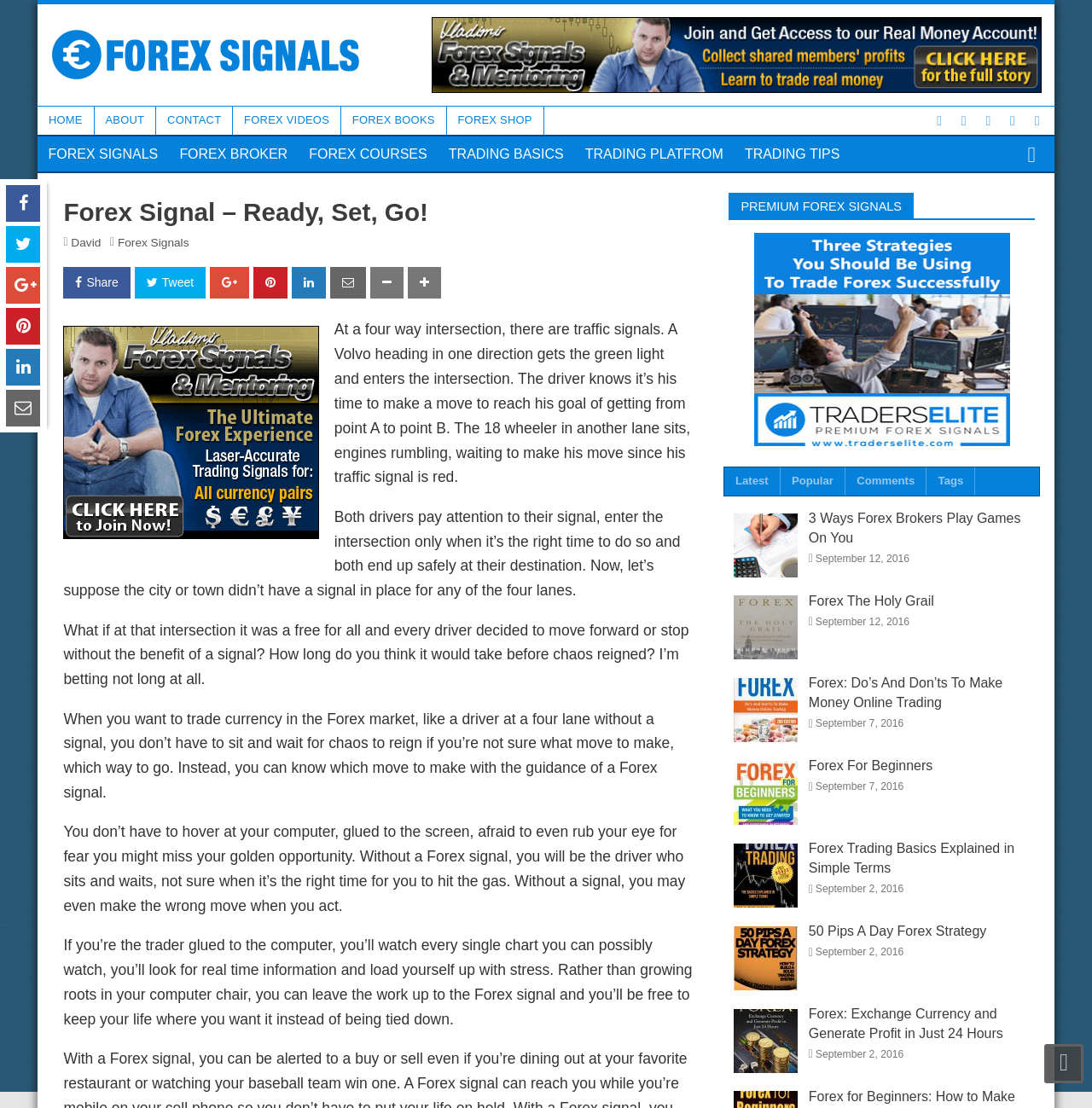Determine the bounding box coordinates for the HTML element described here: "title="Tweet on Twitter"".

[0.005, 0.204, 0.037, 0.237]